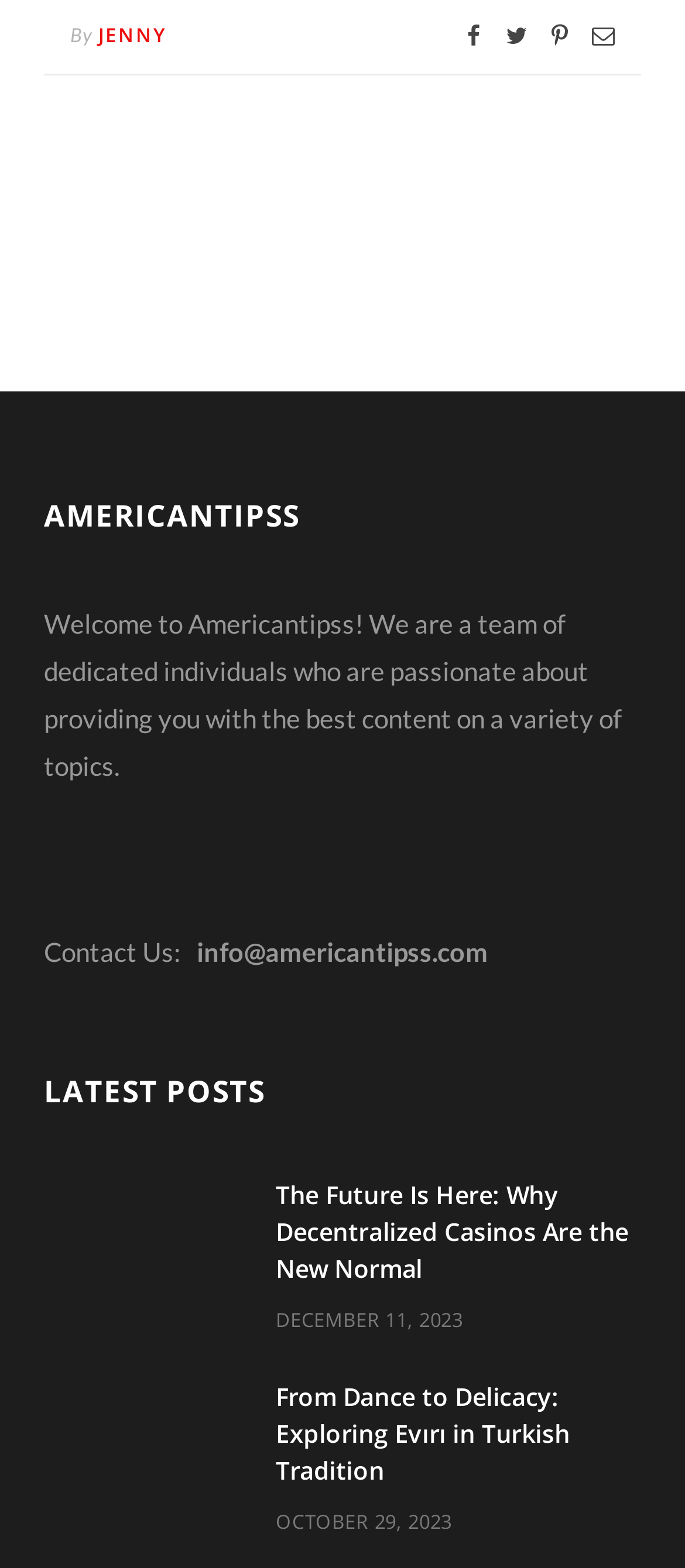Kindly determine the bounding box coordinates for the clickable area to achieve the given instruction: "Click on the 'JENNY' link".

[0.144, 0.013, 0.245, 0.03]